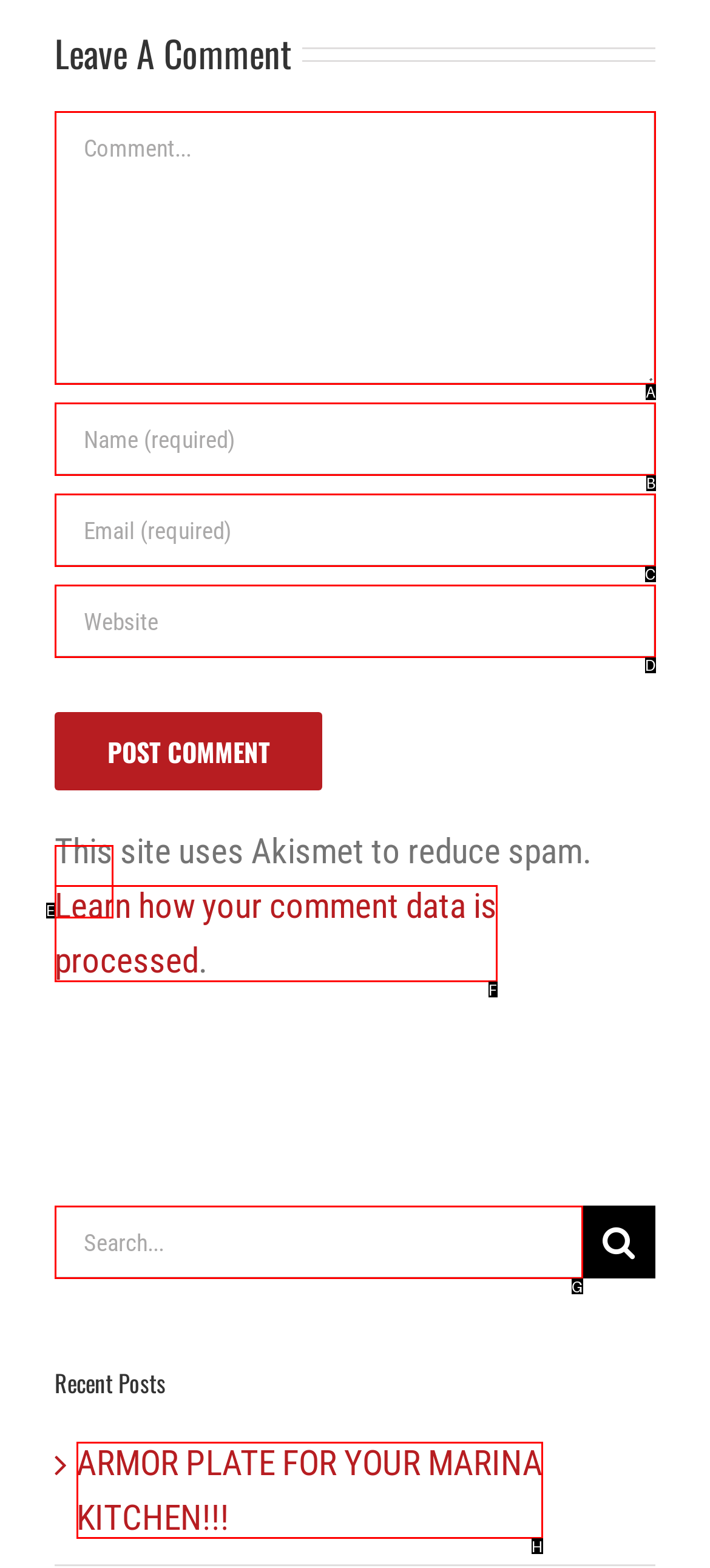Refer to the description: parent_node: Comment name="comment" placeholder="Comment..." and choose the option that best fits. Provide the letter of that option directly from the options.

A